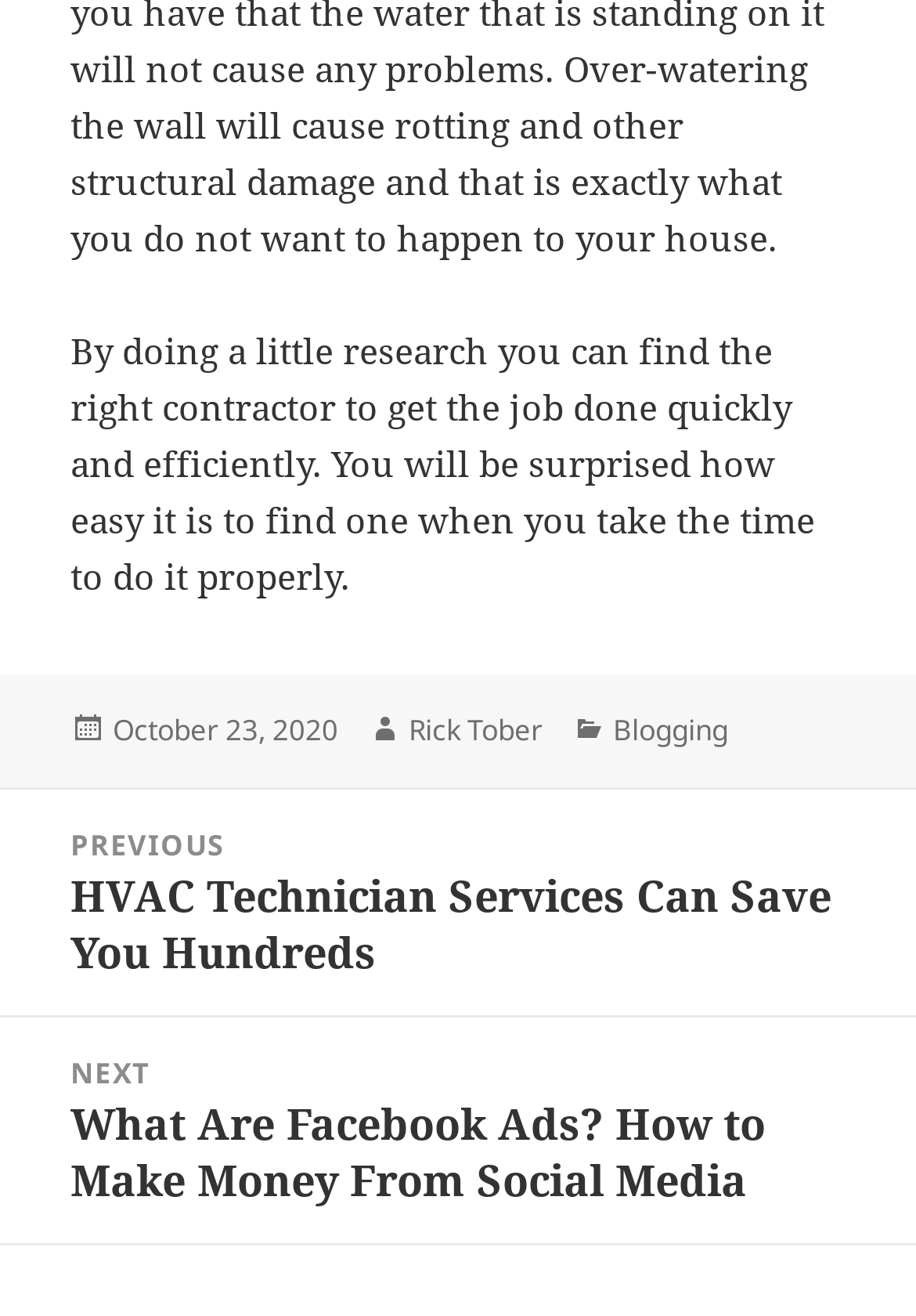Please give a succinct answer to the question in one word or phrase:
What is the topic of the current article?

Finding a contractor